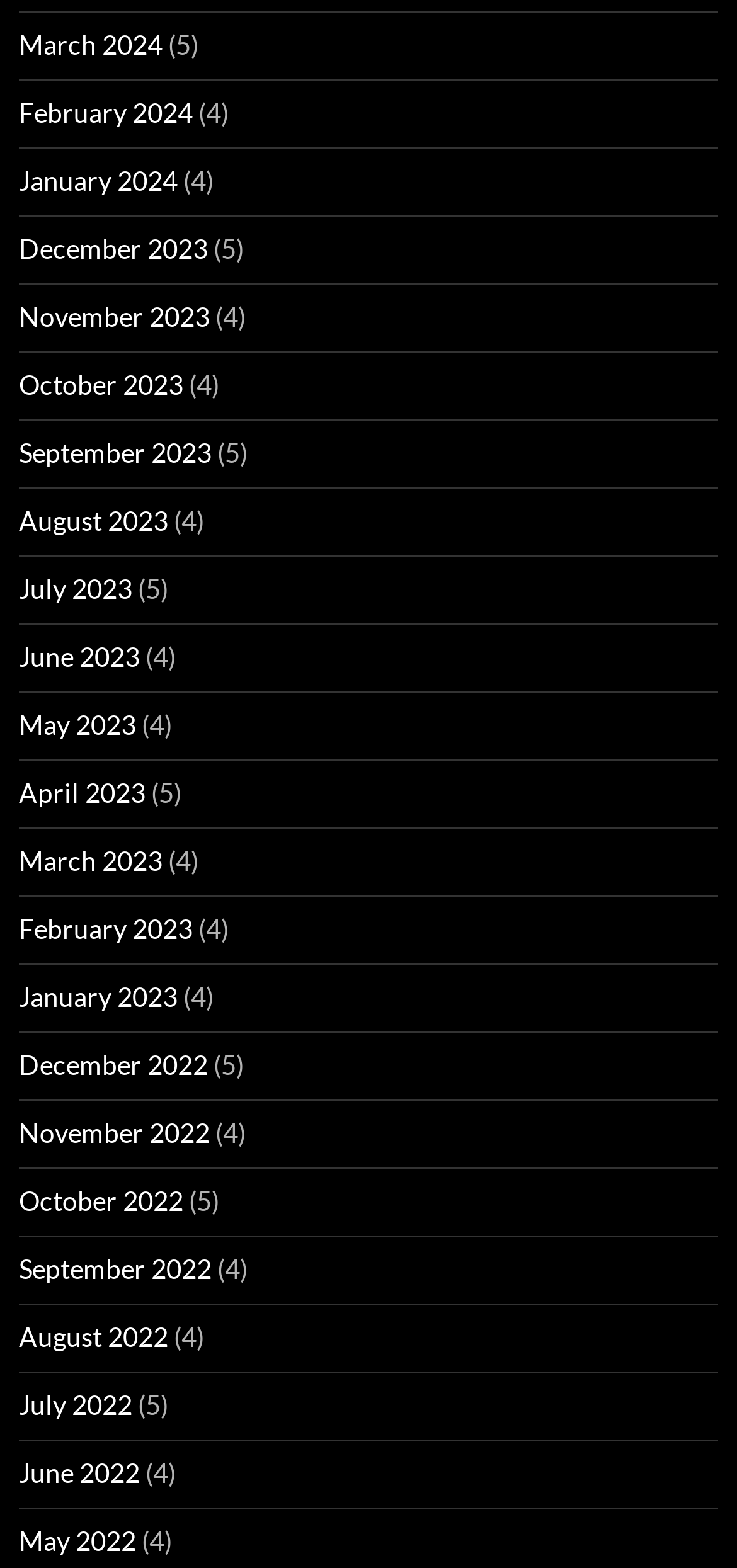What is the most recent month listed?
Based on the image, please offer an in-depth response to the question.

By examining the list of links on the webpage, I found that the topmost link is 'March 2024', which suggests that it is the most recent month listed.